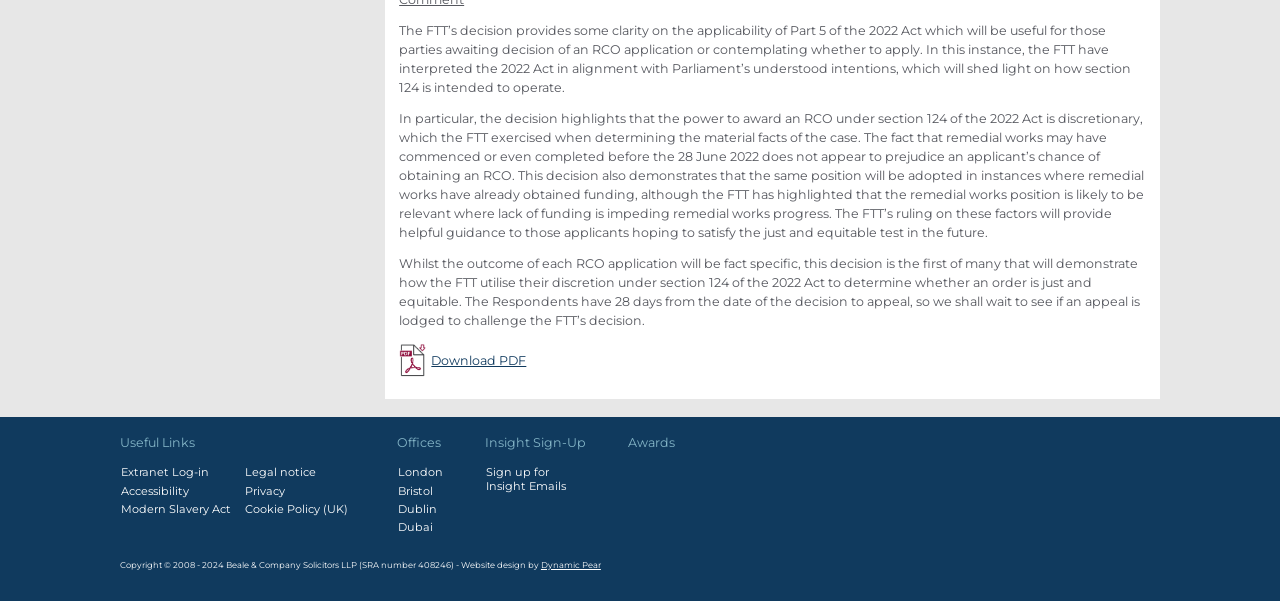Please give a one-word or short phrase response to the following question: 
Who designed the website?

Dynamic Pear